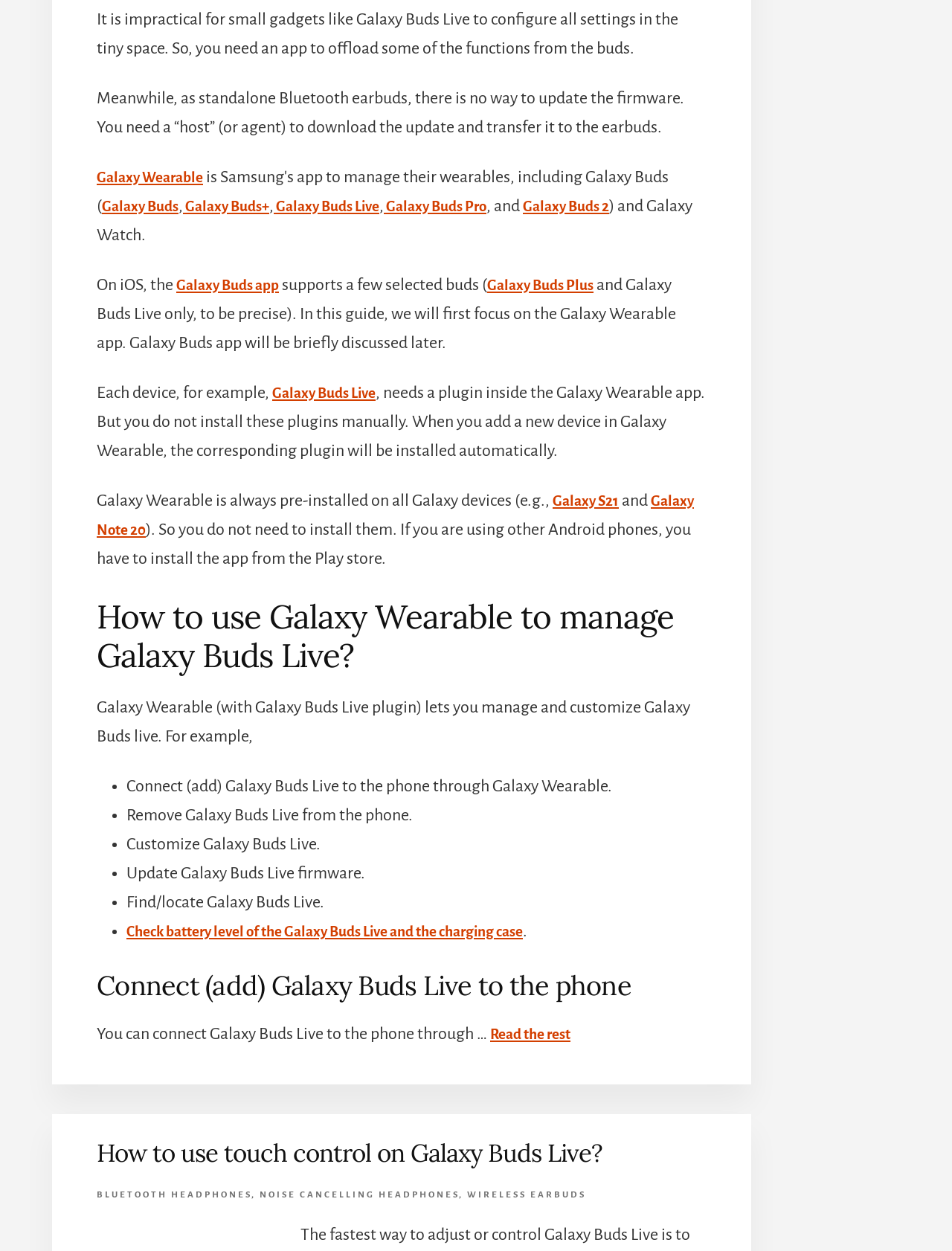Locate the bounding box coordinates of the area where you should click to accomplish the instruction: "Click Galaxy Wearable".

[0.102, 0.134, 0.23, 0.148]